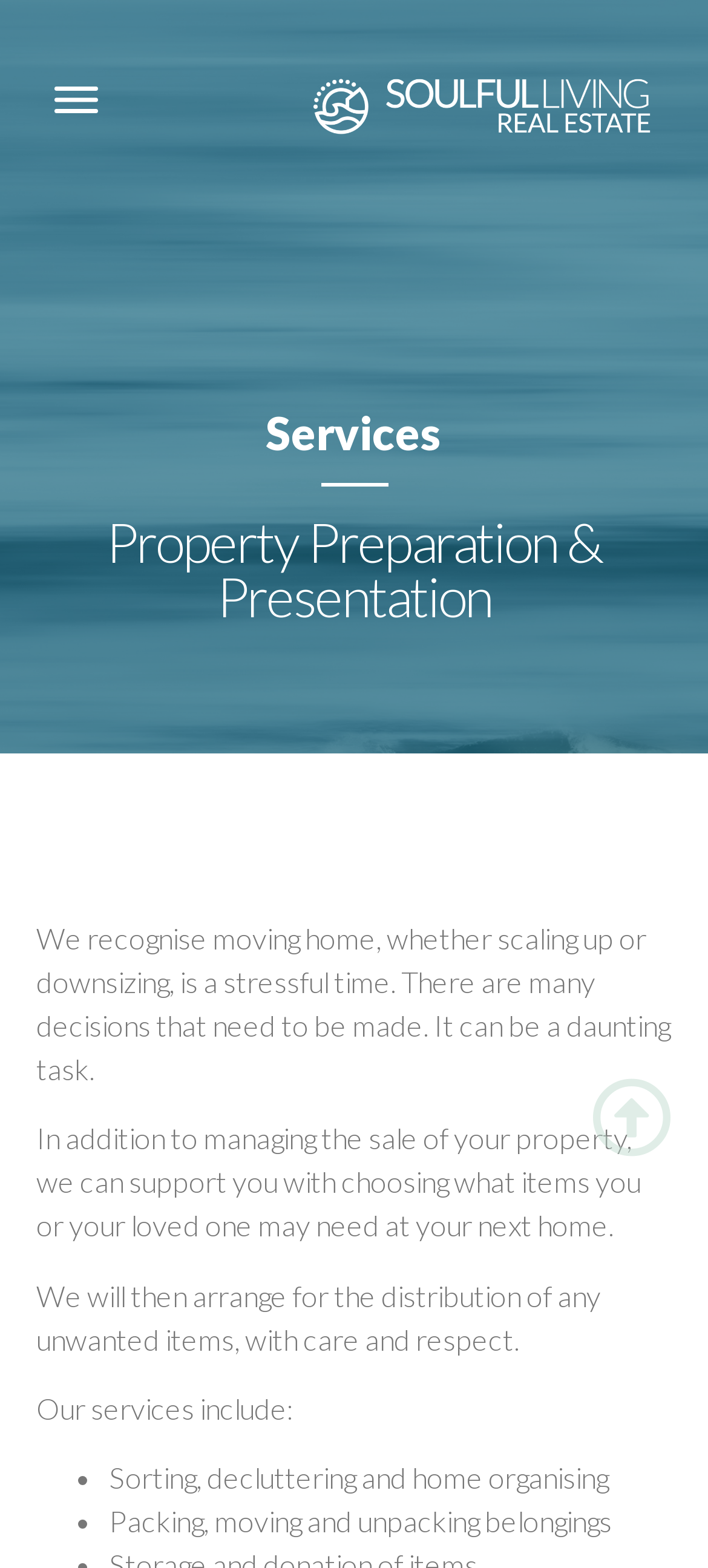Write an elaborate caption that captures the essence of the webpage.

The webpage is about Property Preparation and Presentation services offered by Soulful Living Real Estate. At the top left corner, there is a link with an image labeled "Me". Below this, there is a horizontal navigation bar with a link spanning most of the width of the page.

The main content of the page is divided into sections. The first section has a heading "Services" at the top, followed by a subheading "Property Preparation & Presentation". Below this, there are three paragraphs of text that describe the services offered, including supporting clients in managing the sale of their property, choosing what items to keep or discard, and arranging for the distribution of unwanted items.

Underneath these paragraphs, there is a section with a heading "Our services include:". This section lists two services: "Sorting, decluttering and home organising" and "Packing, moving and unpacking belongings", each marked with a bullet point. 

At the bottom right corner of the page, there is another link. Overall, the page has a simple and clean layout, with a focus on presenting the services offered by Soulful Living Real Estate.